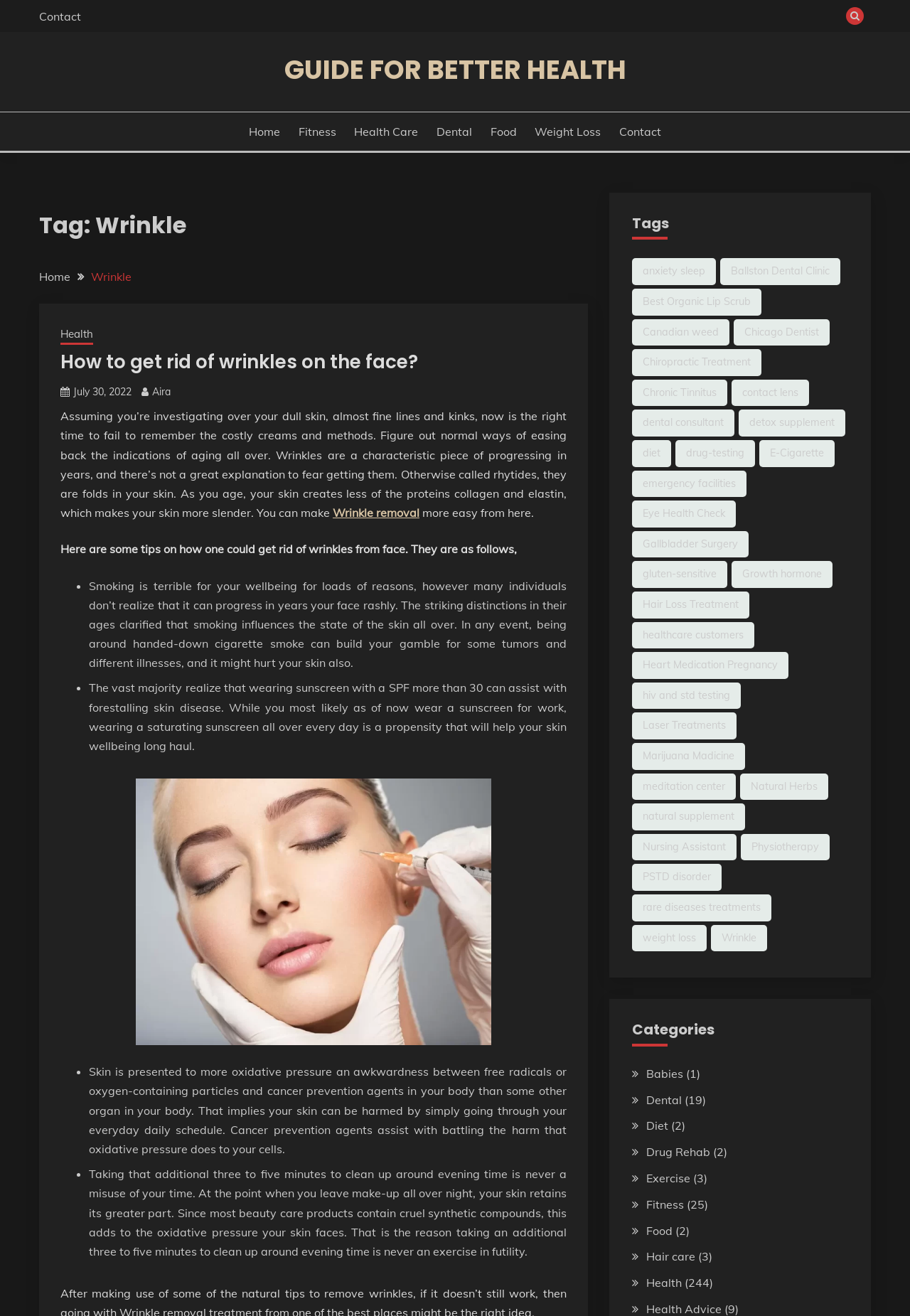Please reply to the following question using a single word or phrase: 
What is the main topic of this webpage?

Wrinkle removal